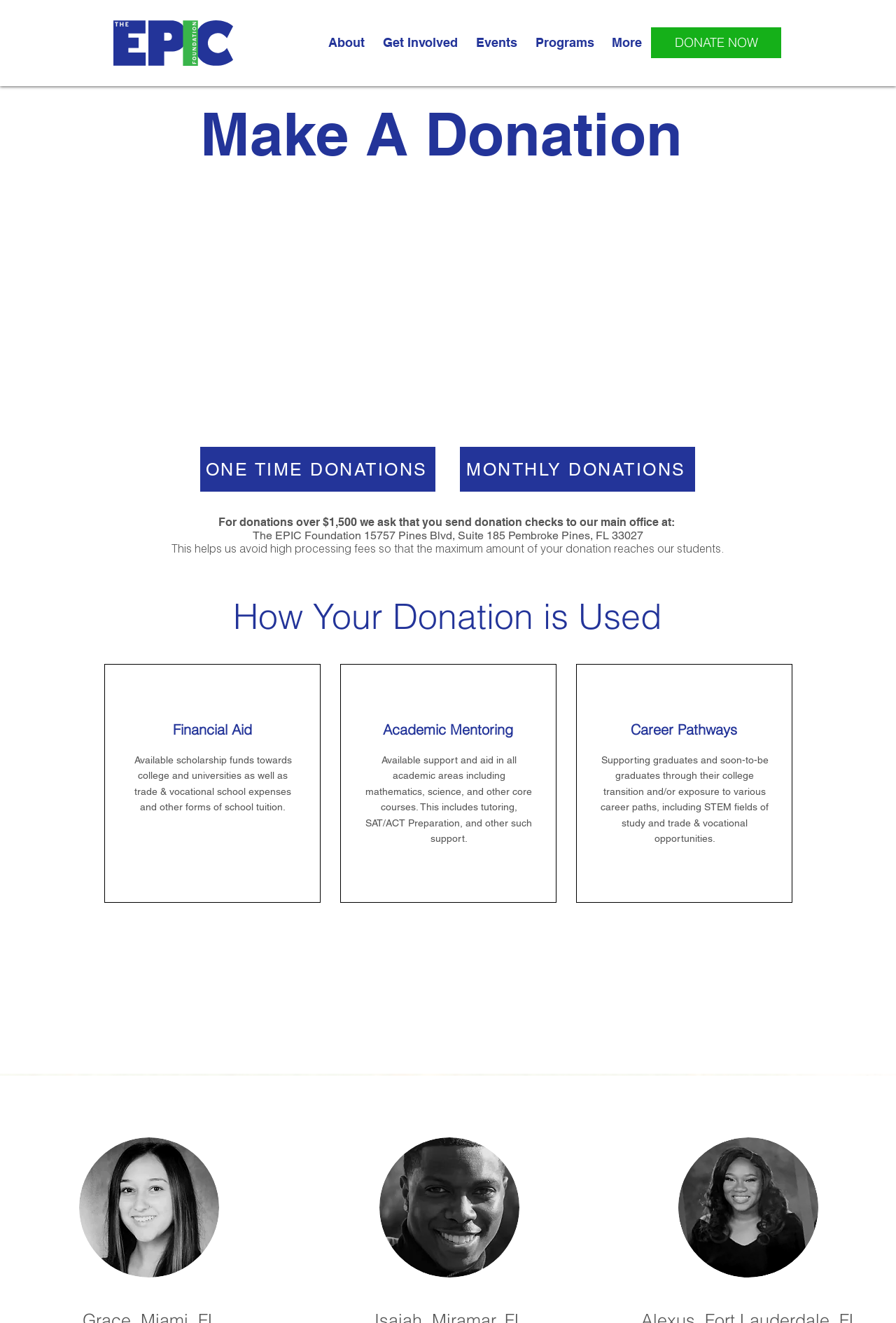Determine the bounding box coordinates for the clickable element to execute this instruction: "Click the Epic Logo". Provide the coordinates as four float numbers between 0 and 1, i.e., [left, top, right, bottom].

[0.127, 0.015, 0.26, 0.05]